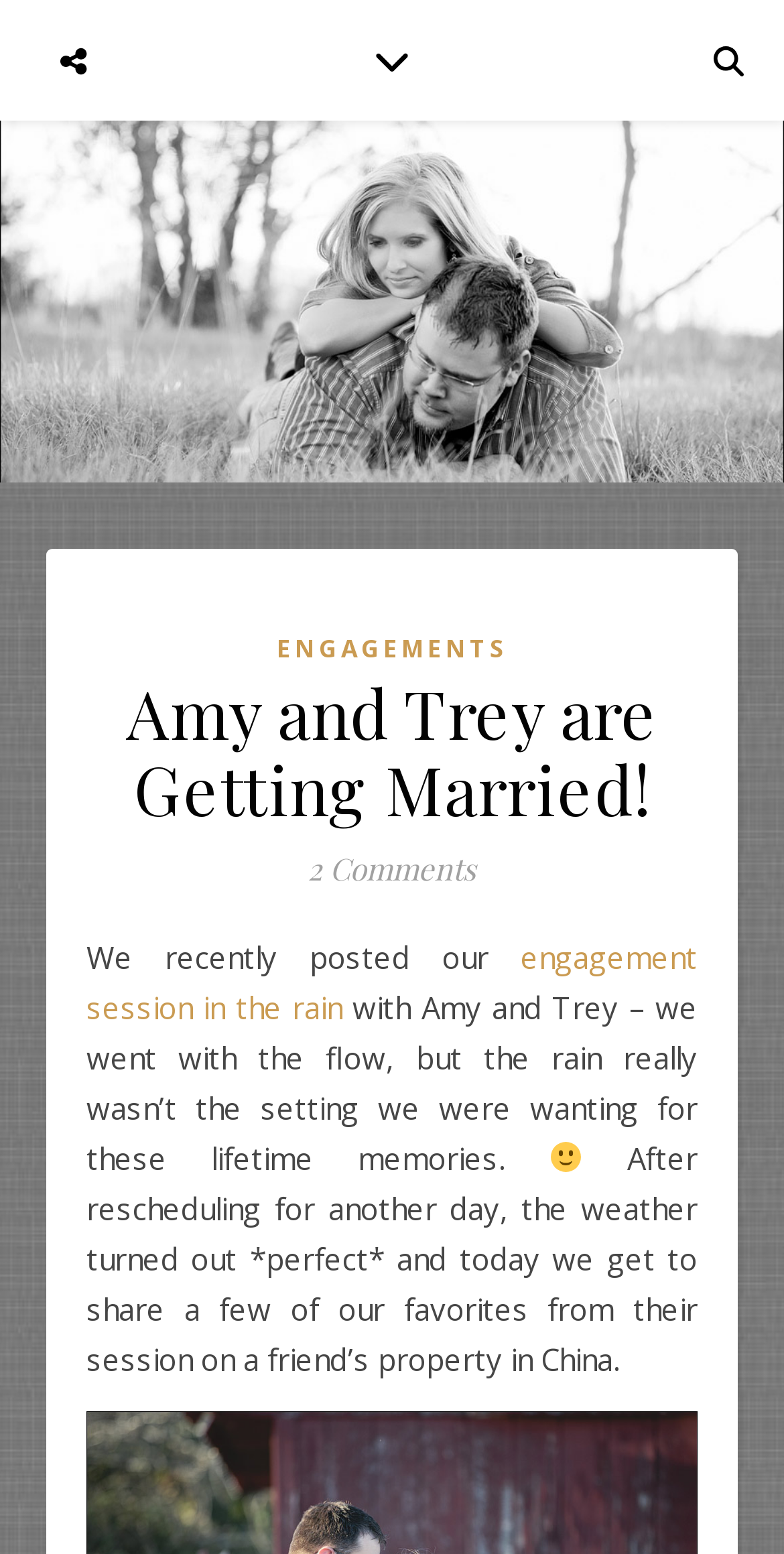Generate a thorough explanation of the webpage's elements.

The webpage is about a wedding photography service, specifically showcasing the engagement session of Amy and Trey in Beaumont, Texas. At the top right corner, there is a search bar and a mobile menu button. Below them, there is a header section that spans the entire width of the page, containing a link to the photographer's website and a navigation menu with an "ENGAGEMENTS" link.

The main content area is divided into sections, with a large heading "Amy and Trey are Getting Married!" at the top. Below the heading, there is a link to view comments, indicating that there are 2 comments on the post. The main article begins with a brief introduction, followed by a link to the engagement session in the rain. The text then describes the experience of rescheduling the session due to bad weather and finally getting perfect weather conditions on a friend's property in China.

Throughout the article, there are no images of the engagement session, but there is a small smiling face emoji 🙂 at the end of one paragraph. The text is well-structured and easy to follow, with a clear narrative about the engagement session and the photographer's experience.